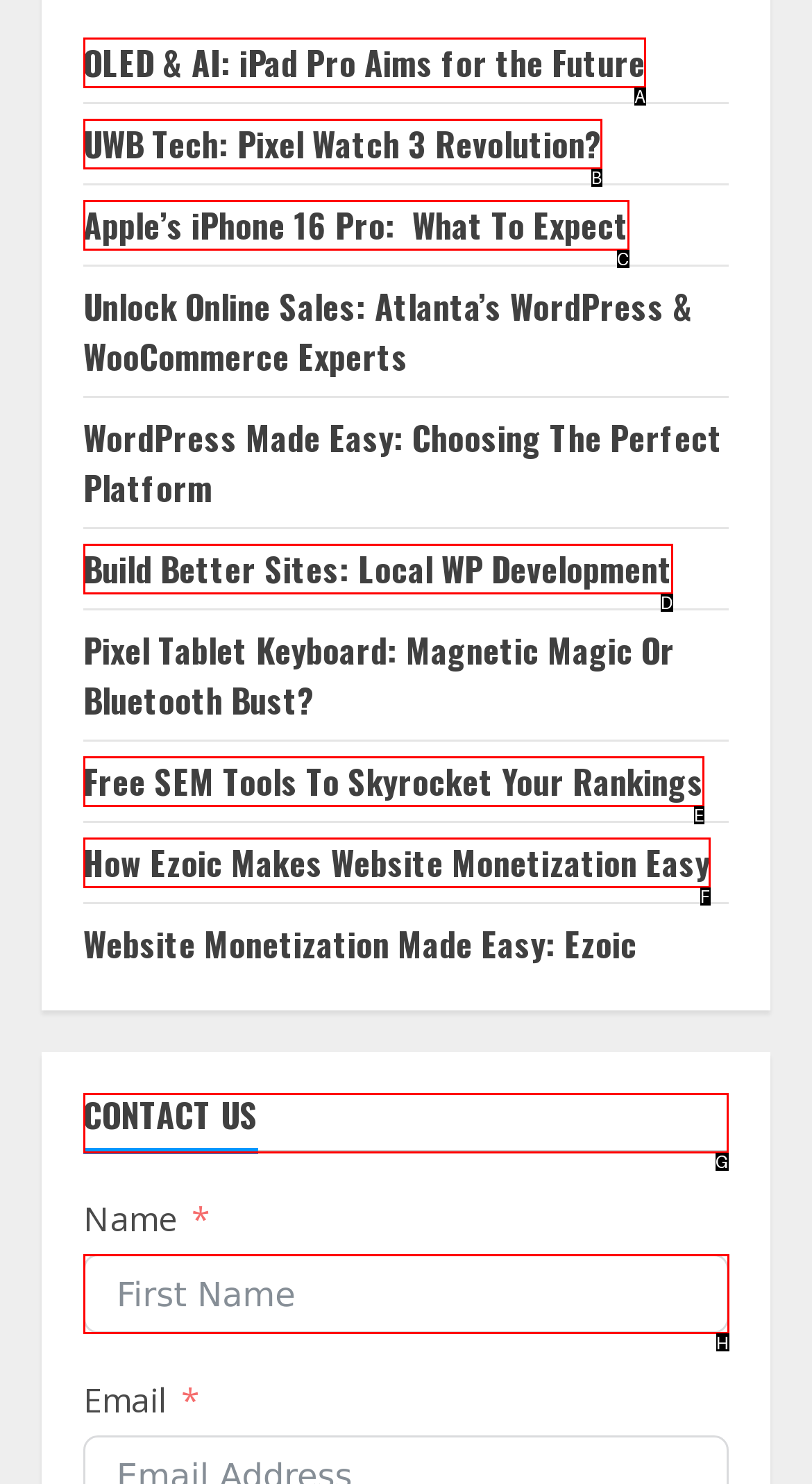From the given choices, which option should you click to complete this task: Contact us? Answer with the letter of the correct option.

G